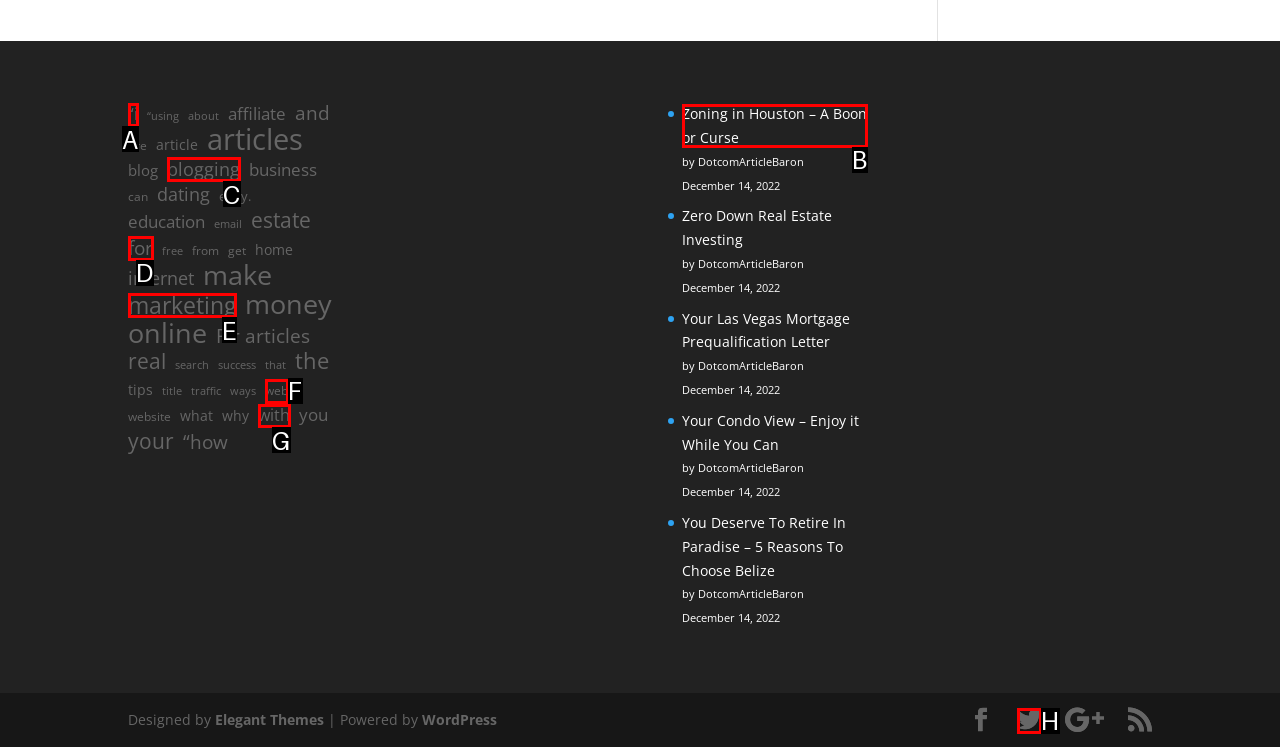Point out the HTML element I should click to achieve the following task: click on 'i' Provide the letter of the selected option from the choices.

A